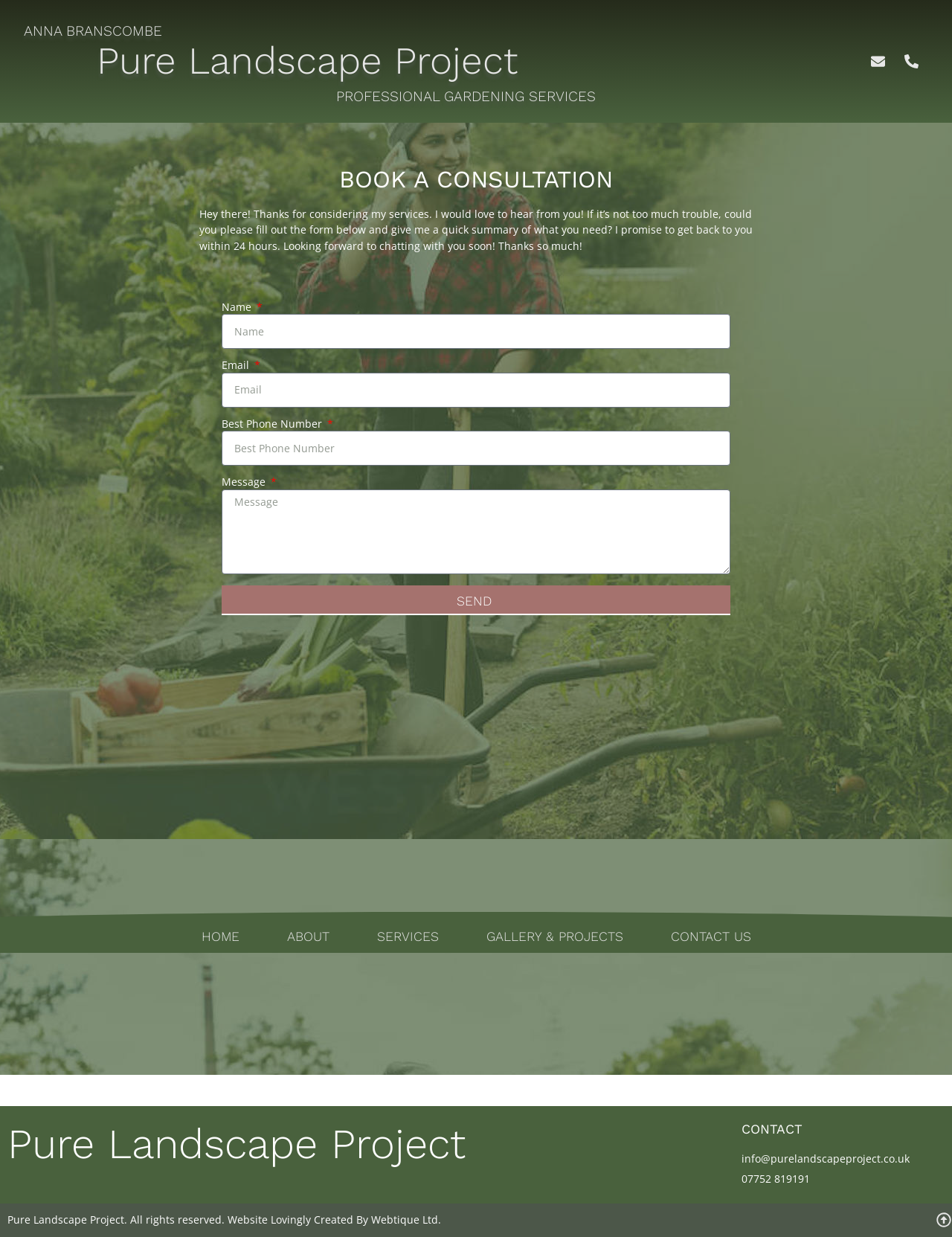Give a one-word or one-phrase response to the question: 
How many navigation links are there at the bottom of the webpage?

5